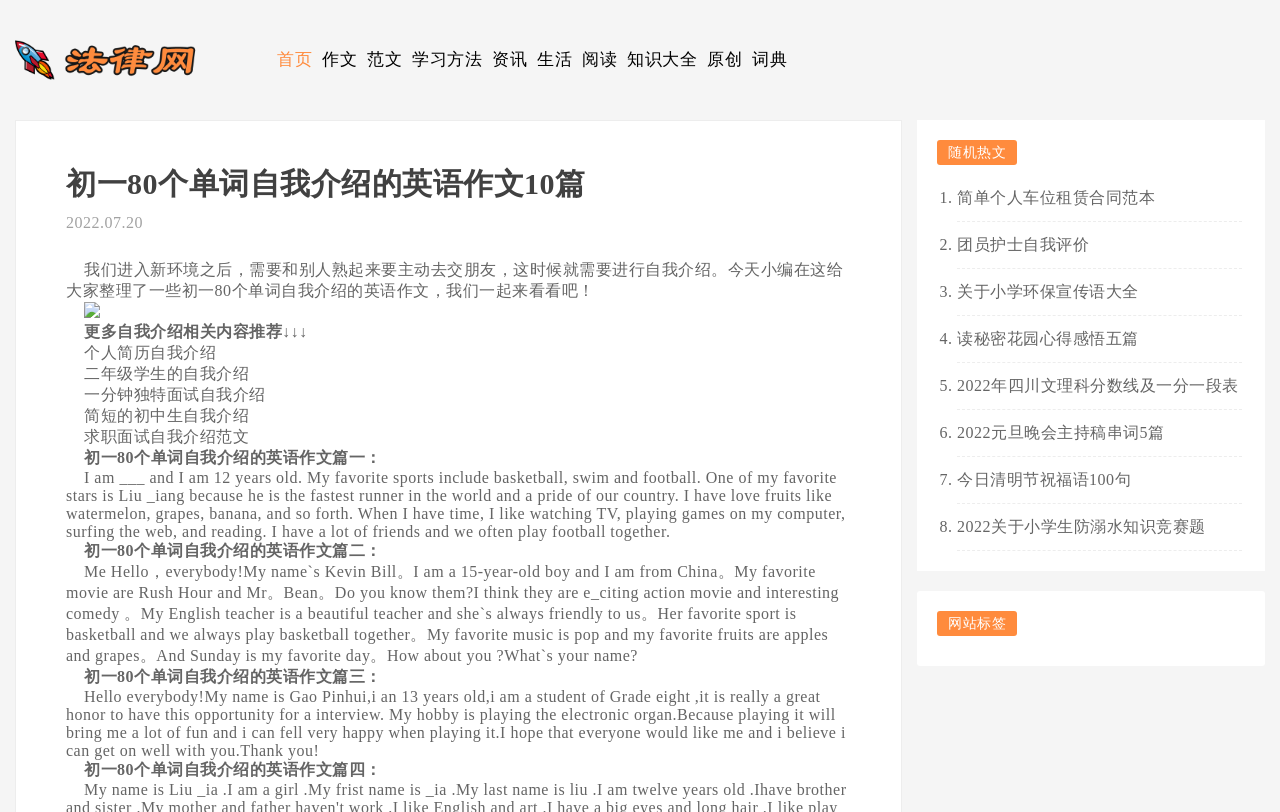Find the bounding box of the element with the following description: "parent_node: 首页". The coordinates must be four float numbers between 0 and 1, formatted as [left, top, right, bottom].

[0.012, 0.037, 0.213, 0.111]